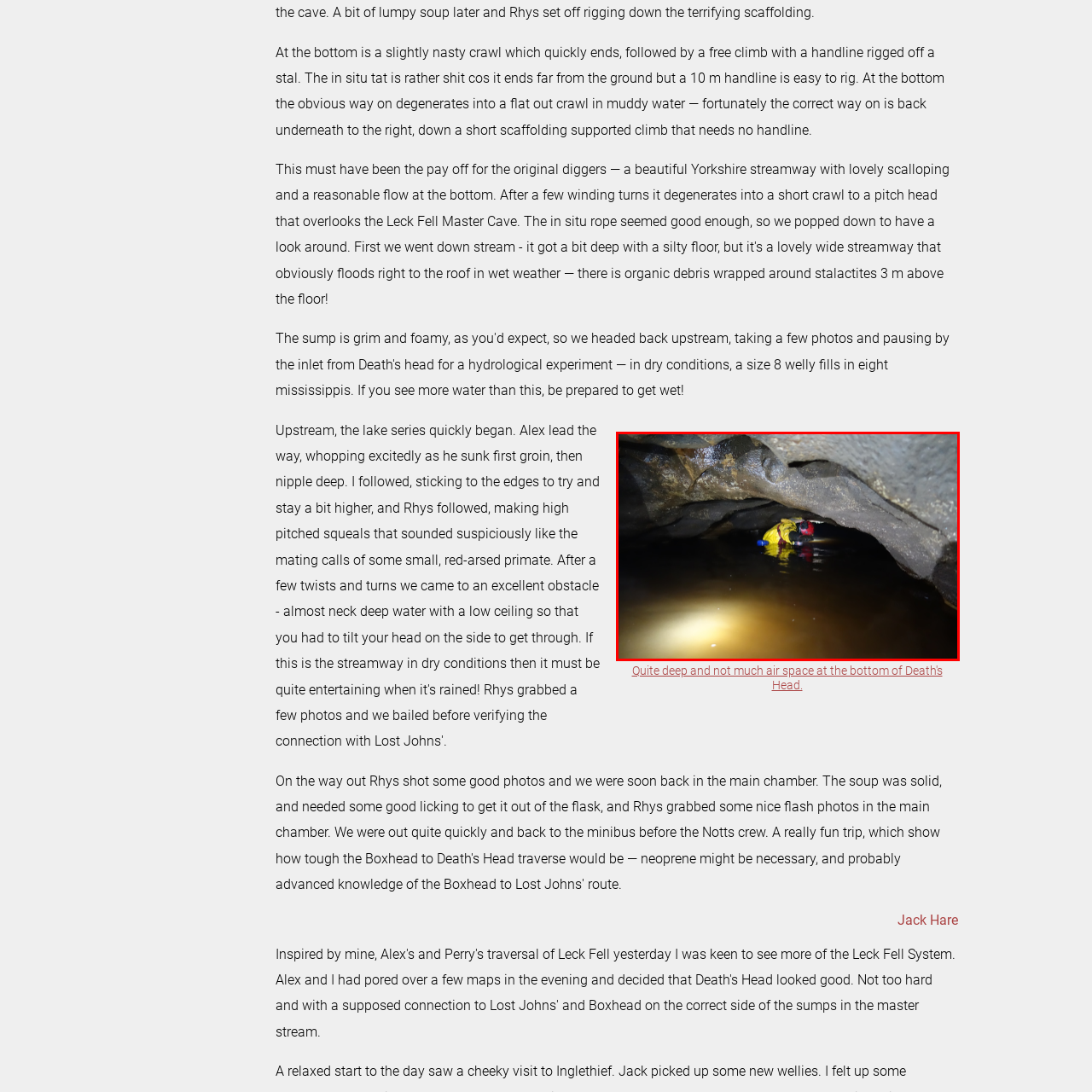Generate a detailed caption for the picture within the red-bordered area.

The image captures a caver in a low, dark passageway, partially submerged in muddy water. Dressed in a bright yellow waterproof suit, the caver is seen maneuvering through the tight space, which is characterized by rugged, rock formations overhead. Dim lighting highlights the water's murky surface while a light source illuminates the area, creating a stark contrast with the surrounding darkness. The scene conveys the challenges faced in underground exploration, emphasizing the cramped conditions and the necessity of careful navigation. This particular location is described as having a challenging crawl followed by a free climb, indicative of the adventurous yet risky nature of caving.